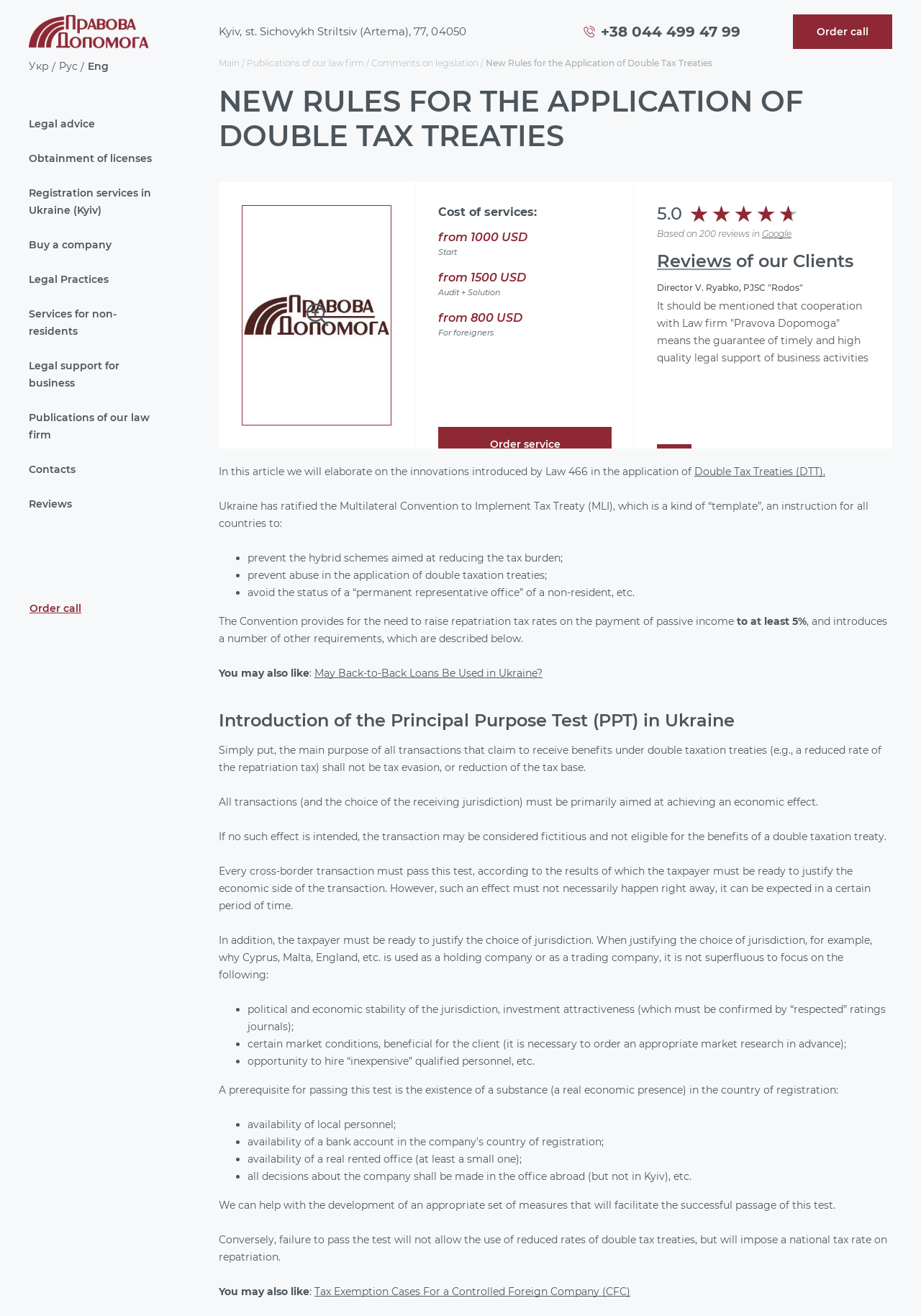Please identify the bounding box coordinates of the element I need to click to follow this instruction: "Get legal advice".

[0.0, 0.081, 0.195, 0.107]